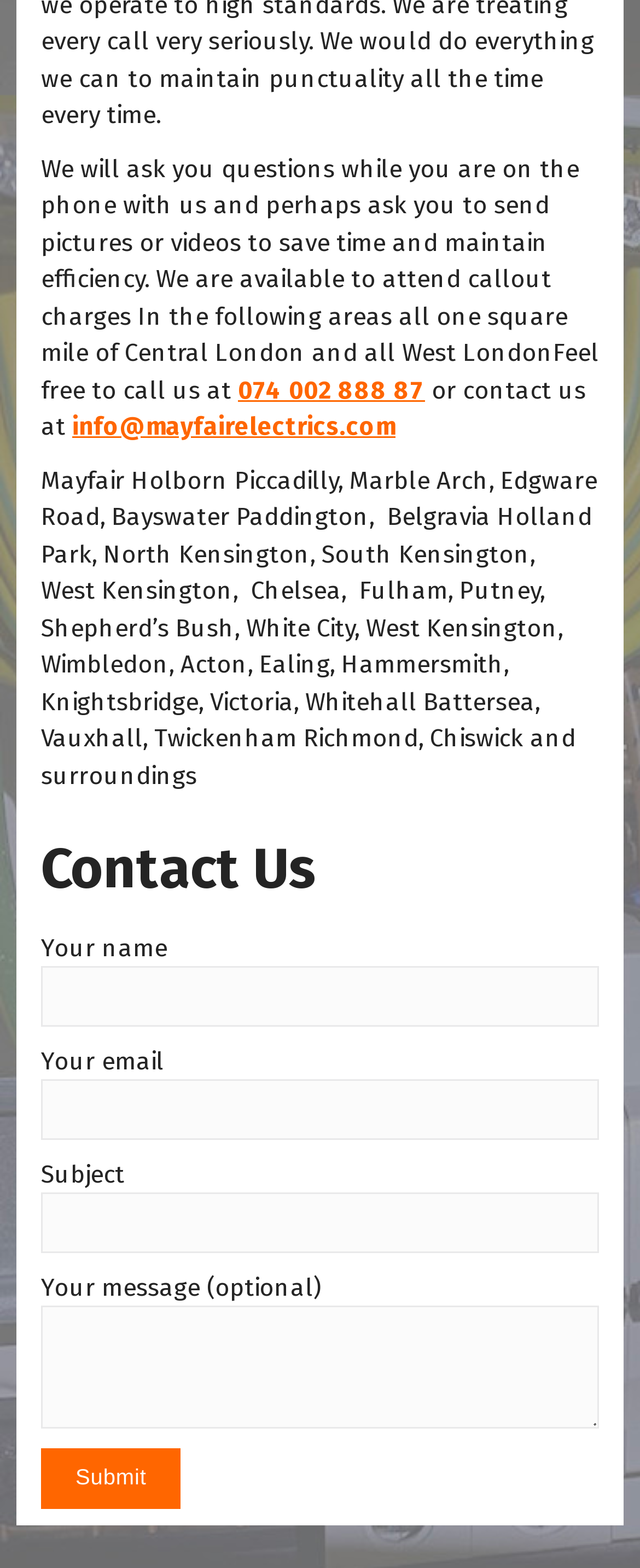What is the purpose of the form on the page?
Using the image as a reference, give an elaborate response to the question.

I inferred the purpose of the form by looking at the heading 'Contact Us' and the input fields for name, email, subject, and message. The form is likely used to send a message or inquiry to Mayfair Electrics.